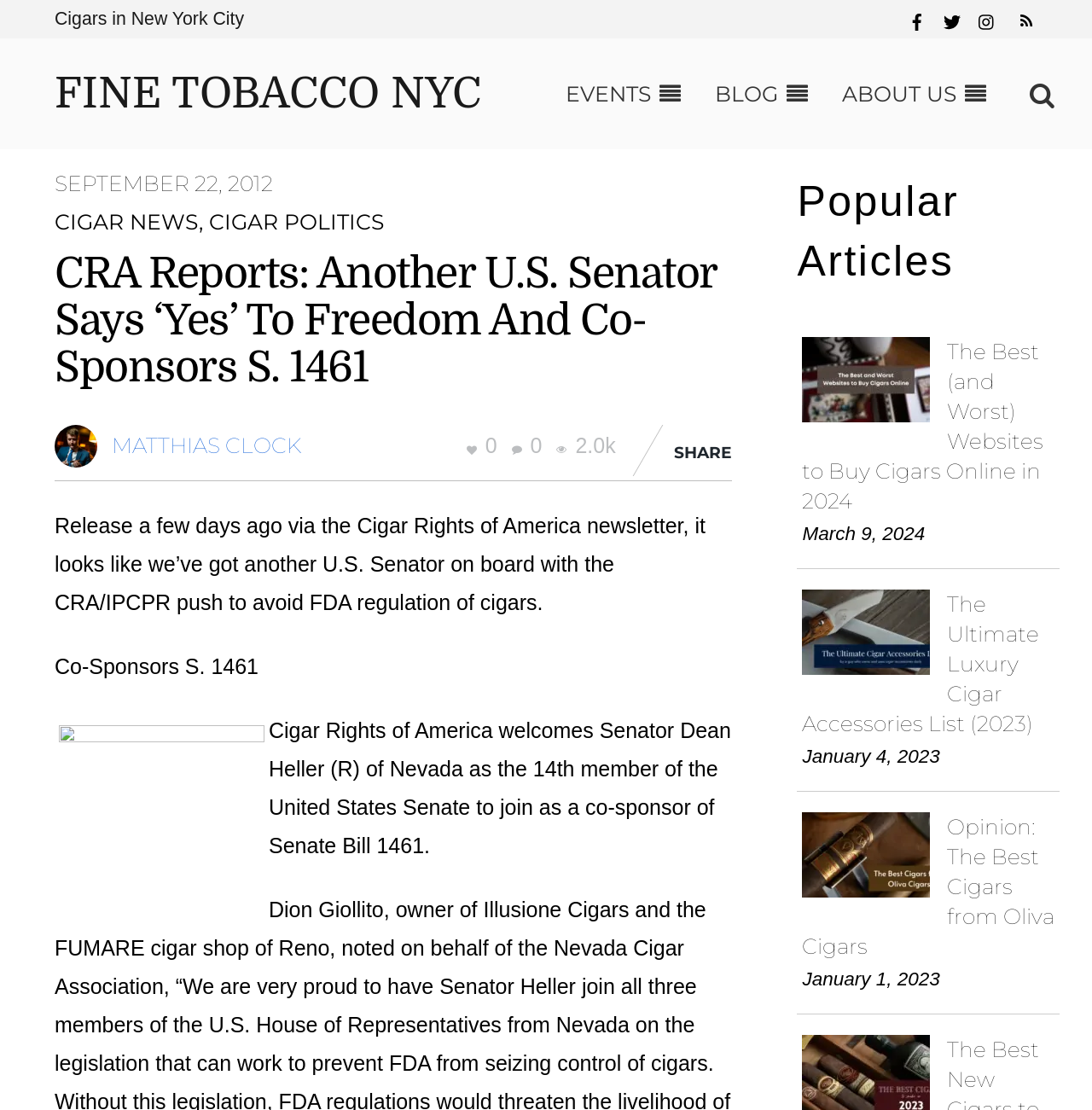Identify the bounding box of the UI component described as: "Share".

[0.617, 0.39, 0.67, 0.425]